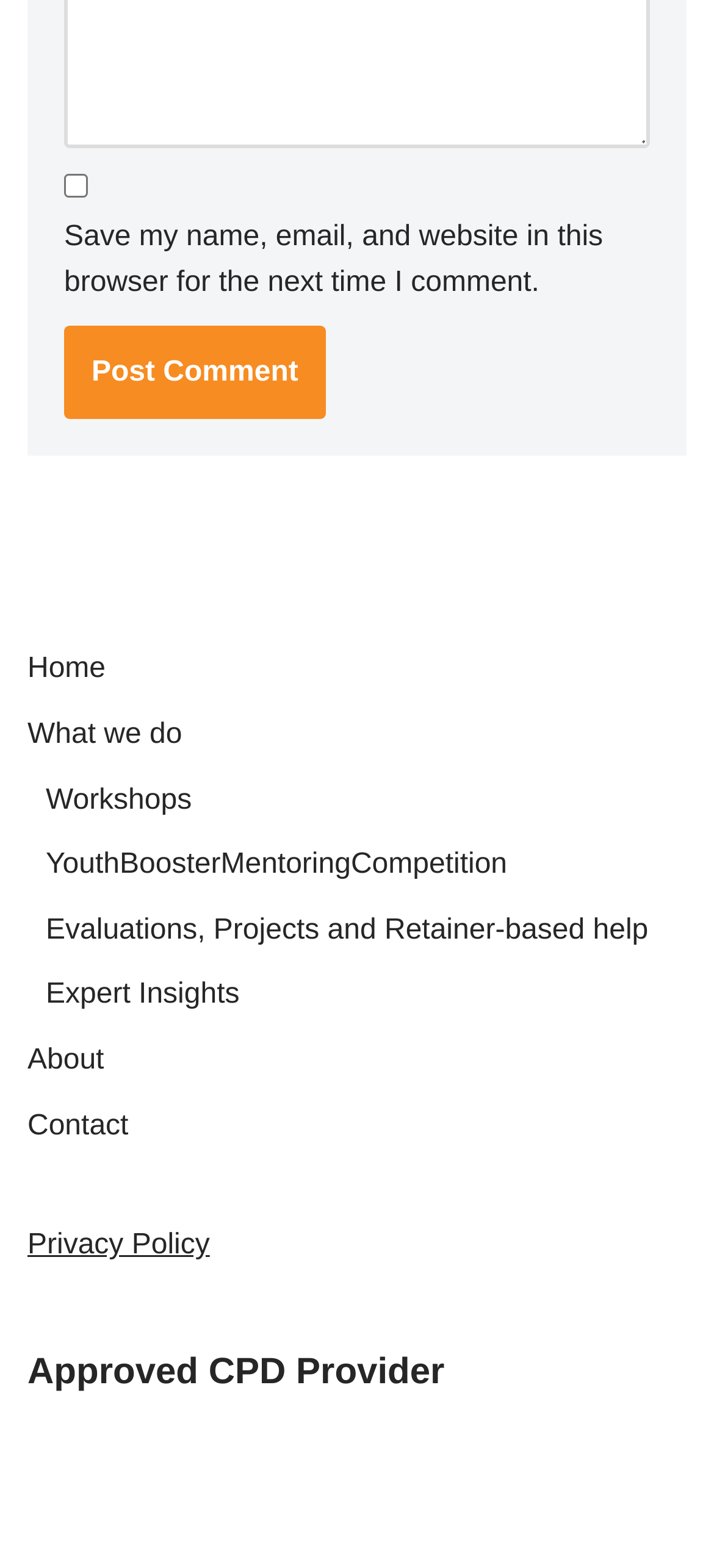Using the details from the image, please elaborate on the following question: What is the last link in the navigation menu?

I examined the links in the navigation menu and found that the last link is 'Privacy Policy', which is located at the bottom of the menu.